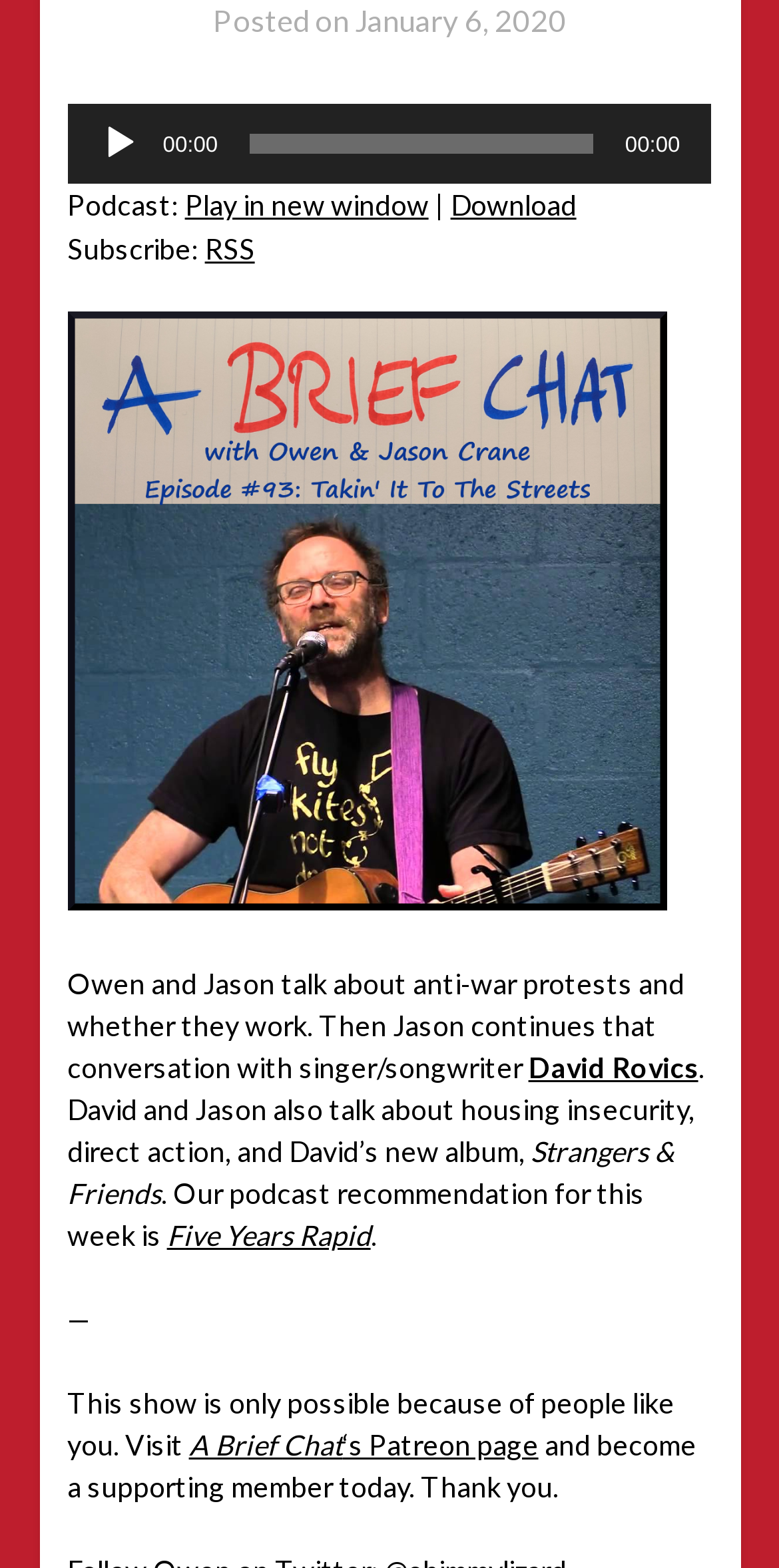Using the provided element description: "Download", determine the bounding box coordinates of the corresponding UI element in the screenshot.

[0.578, 0.12, 0.74, 0.141]